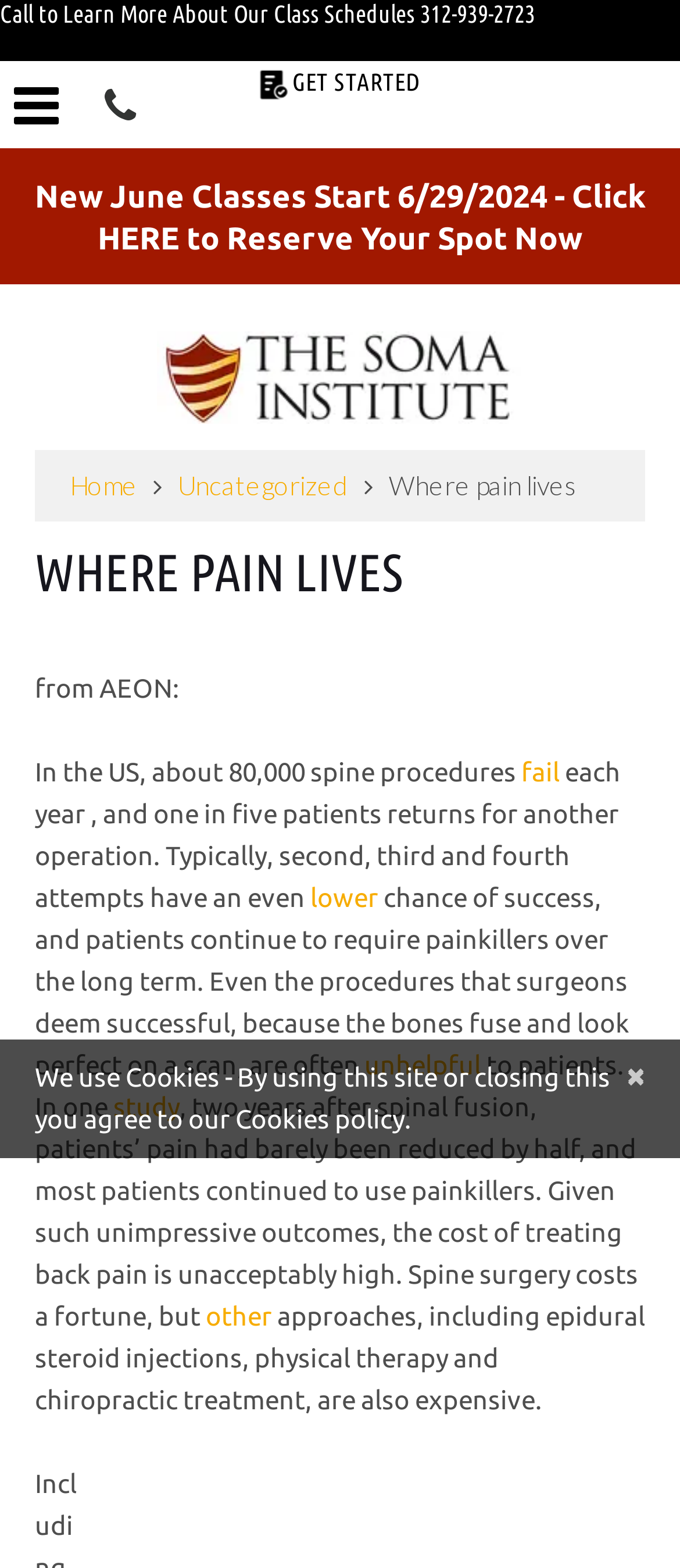Determine the bounding box coordinates for the UI element matching this description: "study".

[0.167, 0.696, 0.264, 0.715]